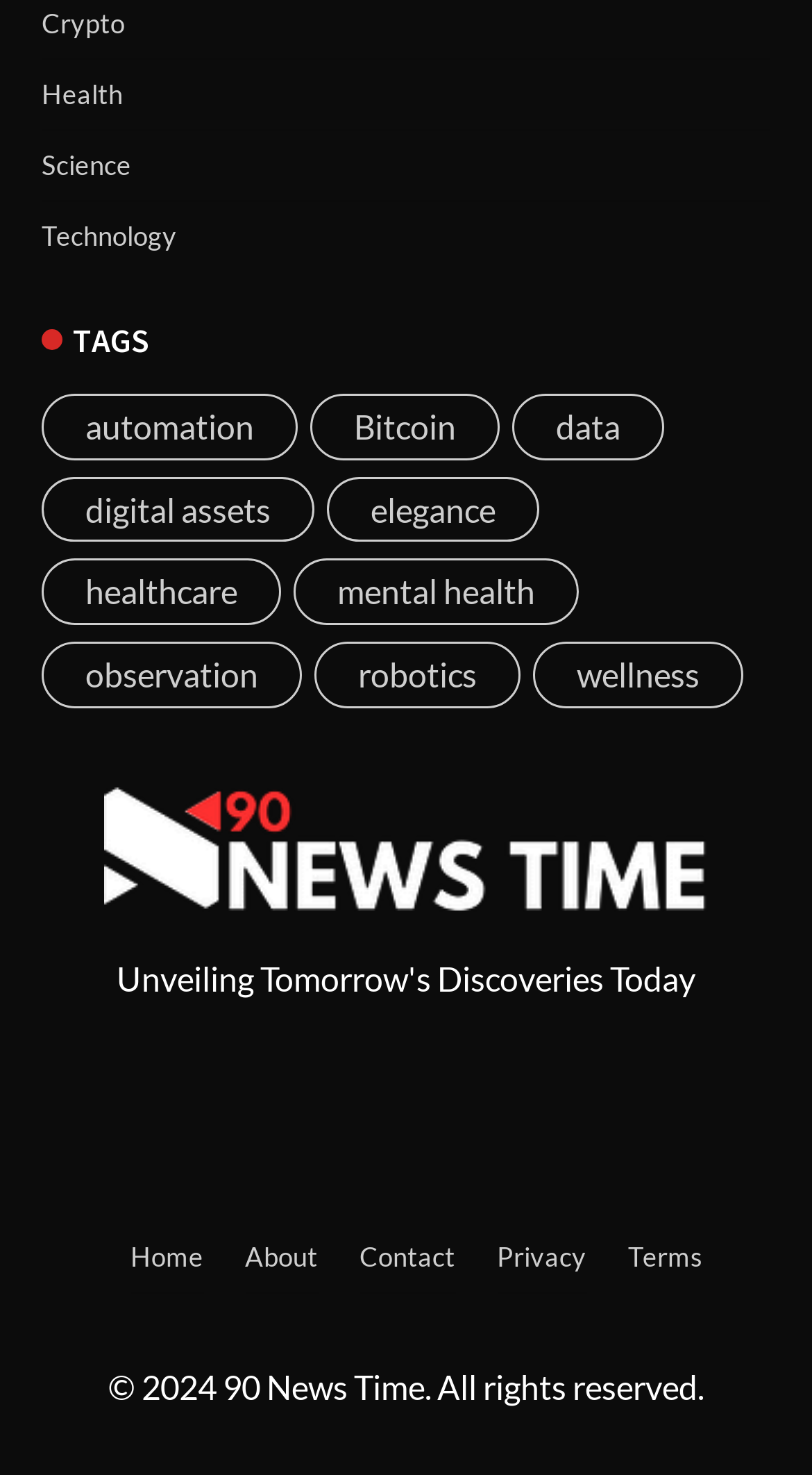Locate the bounding box coordinates of the clickable region necessary to complete the following instruction: "Explore the automation tag". Provide the coordinates in the format of four float numbers between 0 and 1, i.e., [left, top, right, bottom].

[0.051, 0.267, 0.367, 0.311]